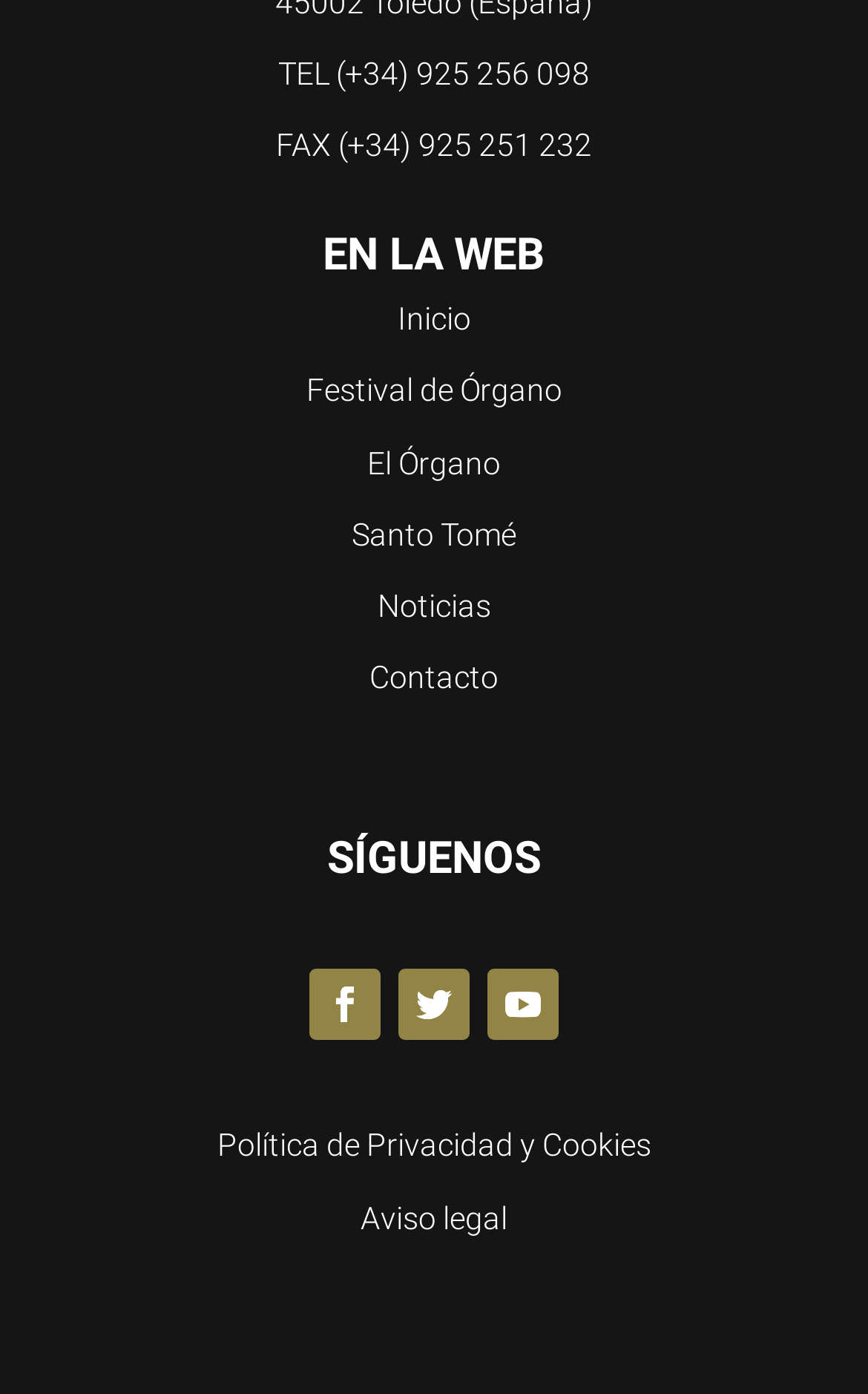Locate and provide the bounding box coordinates for the HTML element that matches this description: "Mr Drinkneat".

None